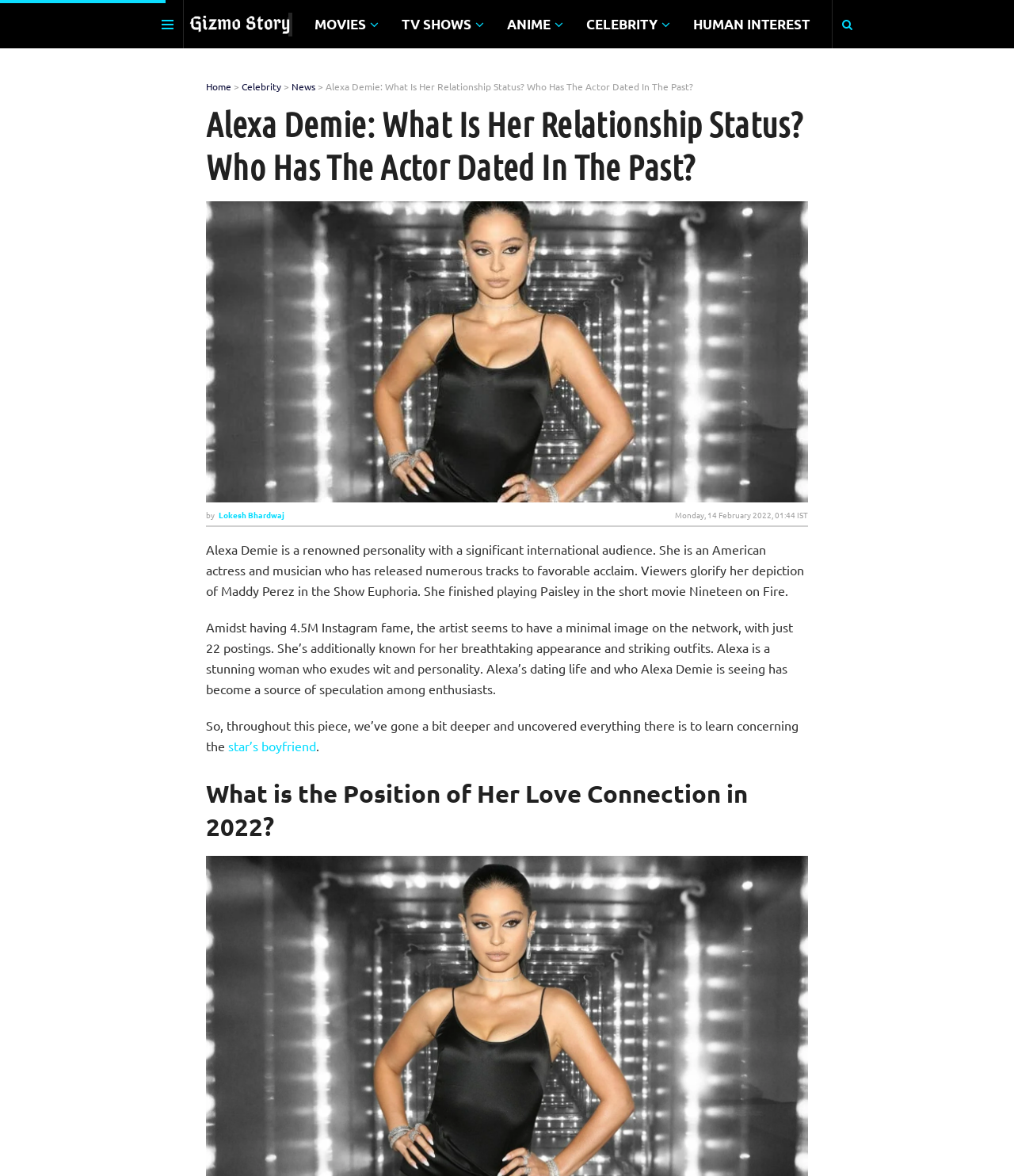Specify the bounding box coordinates of the element's region that should be clicked to achieve the following instruction: "Learn about the star's boyfriend". The bounding box coordinates consist of four float numbers between 0 and 1, in the format [left, top, right, bottom].

[0.225, 0.627, 0.312, 0.641]